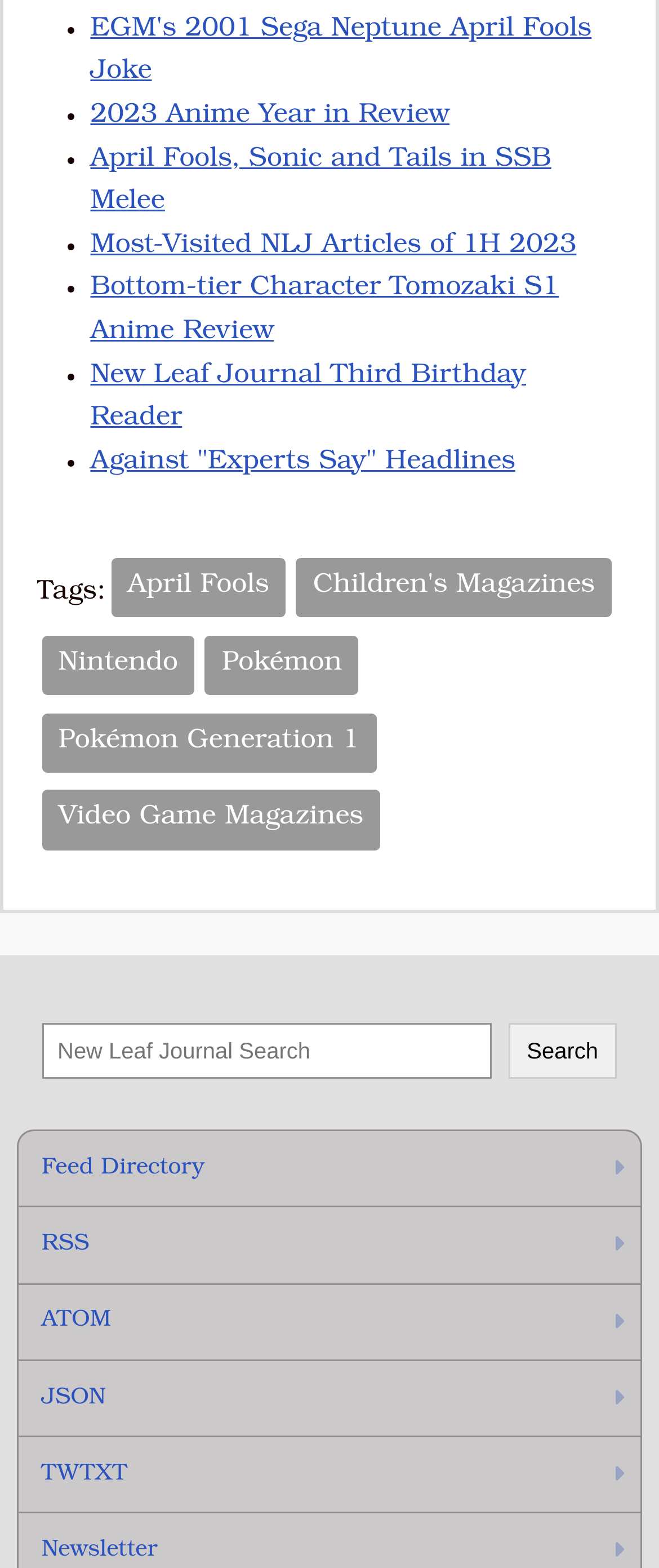Answer in one word or a short phrase: 
How many search boxes are there on the page?

1